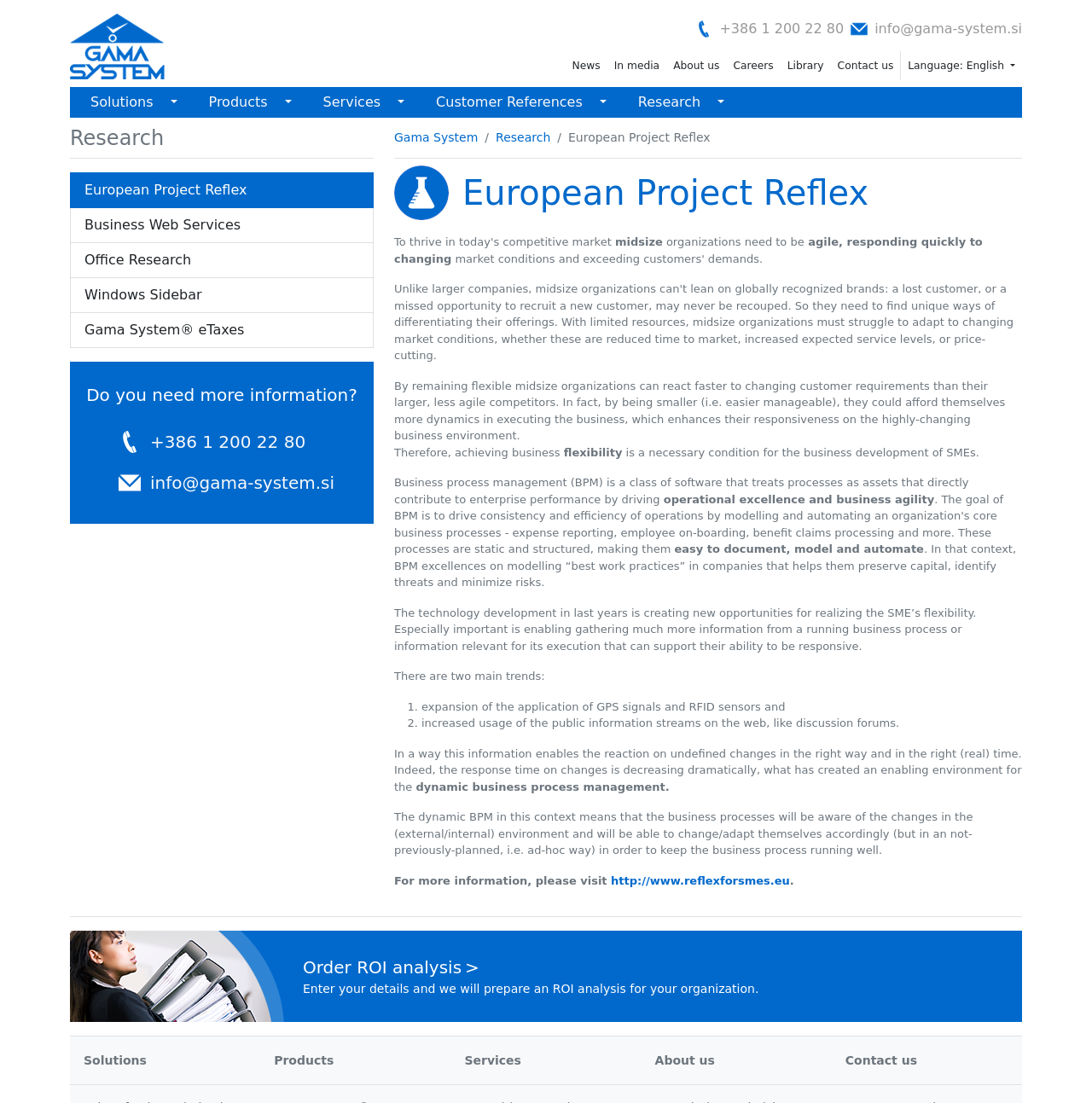What is the name of the project mentioned on the webpage?
Using the image as a reference, answer with just one word or a short phrase.

European Project Reflex